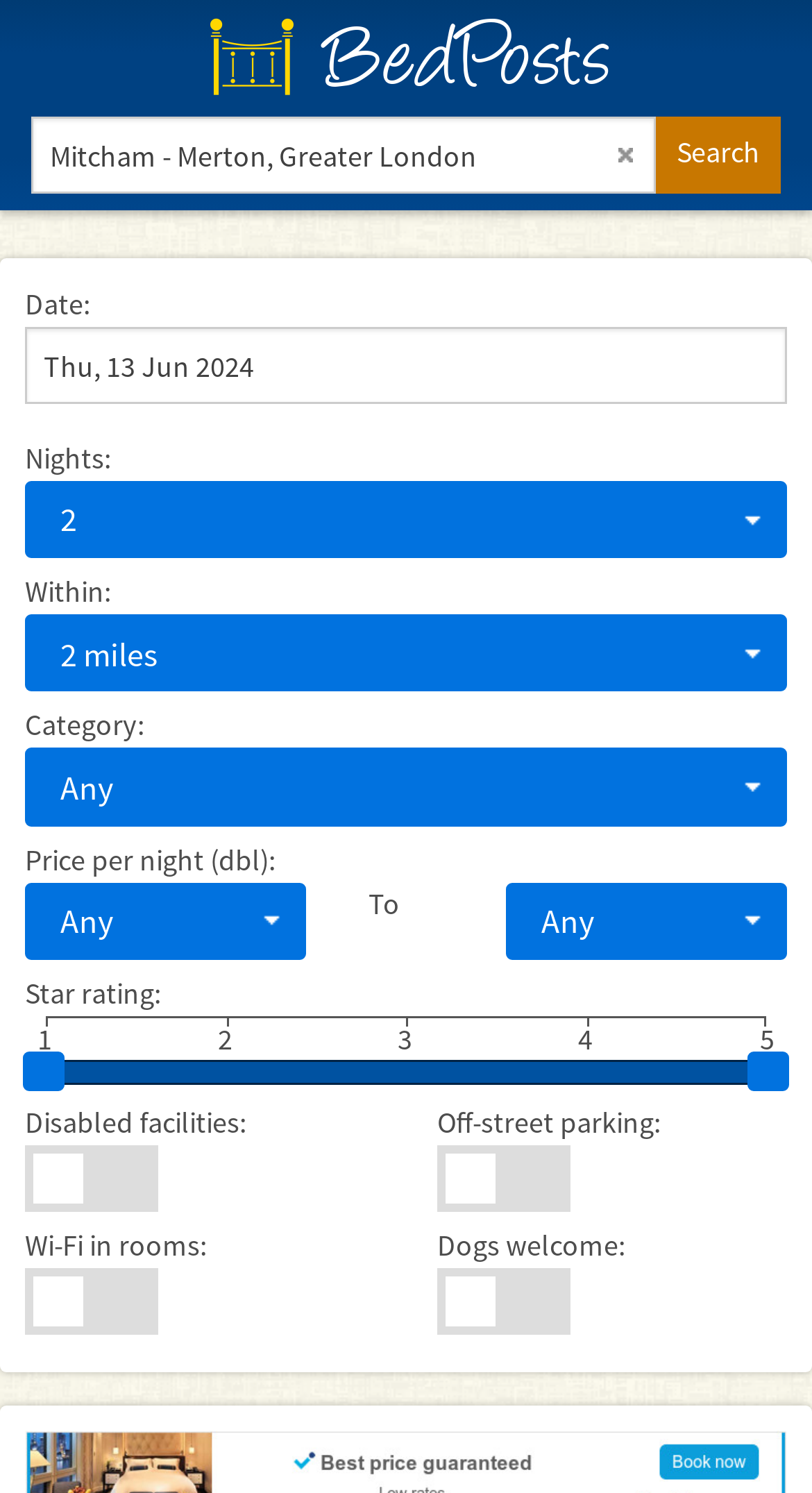Find the bounding box coordinates of the element to click in order to complete this instruction: "Select number of nights". The bounding box coordinates must be four float numbers between 0 and 1, denoted as [left, top, right, bottom].

[0.031, 0.322, 0.969, 0.374]